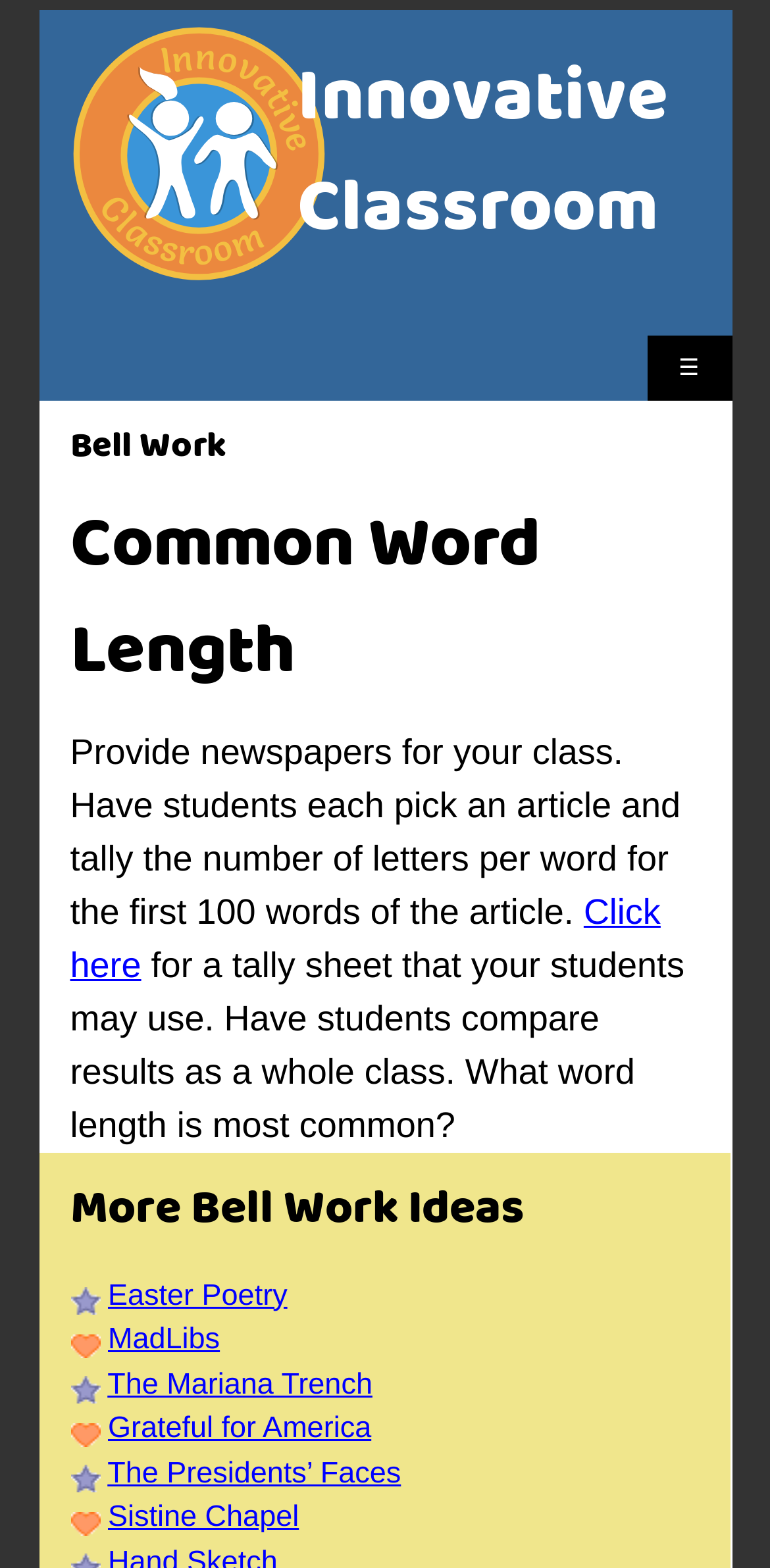Give a concise answer of one word or phrase to the question: 
What is the logo of the website?

Innovative Classroom